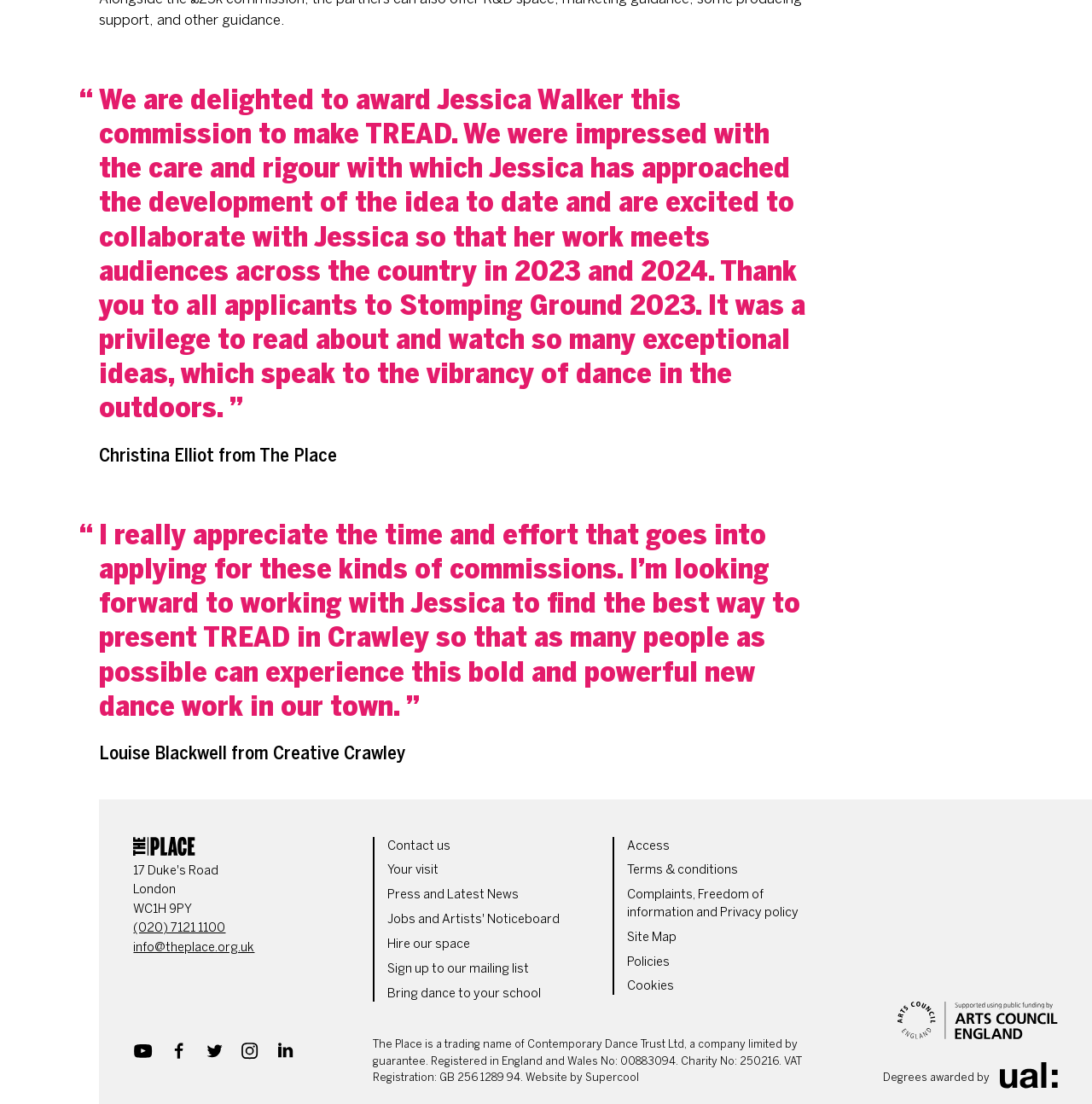Please give a concise answer to this question using a single word or phrase: 
What is the location of The Place?

London